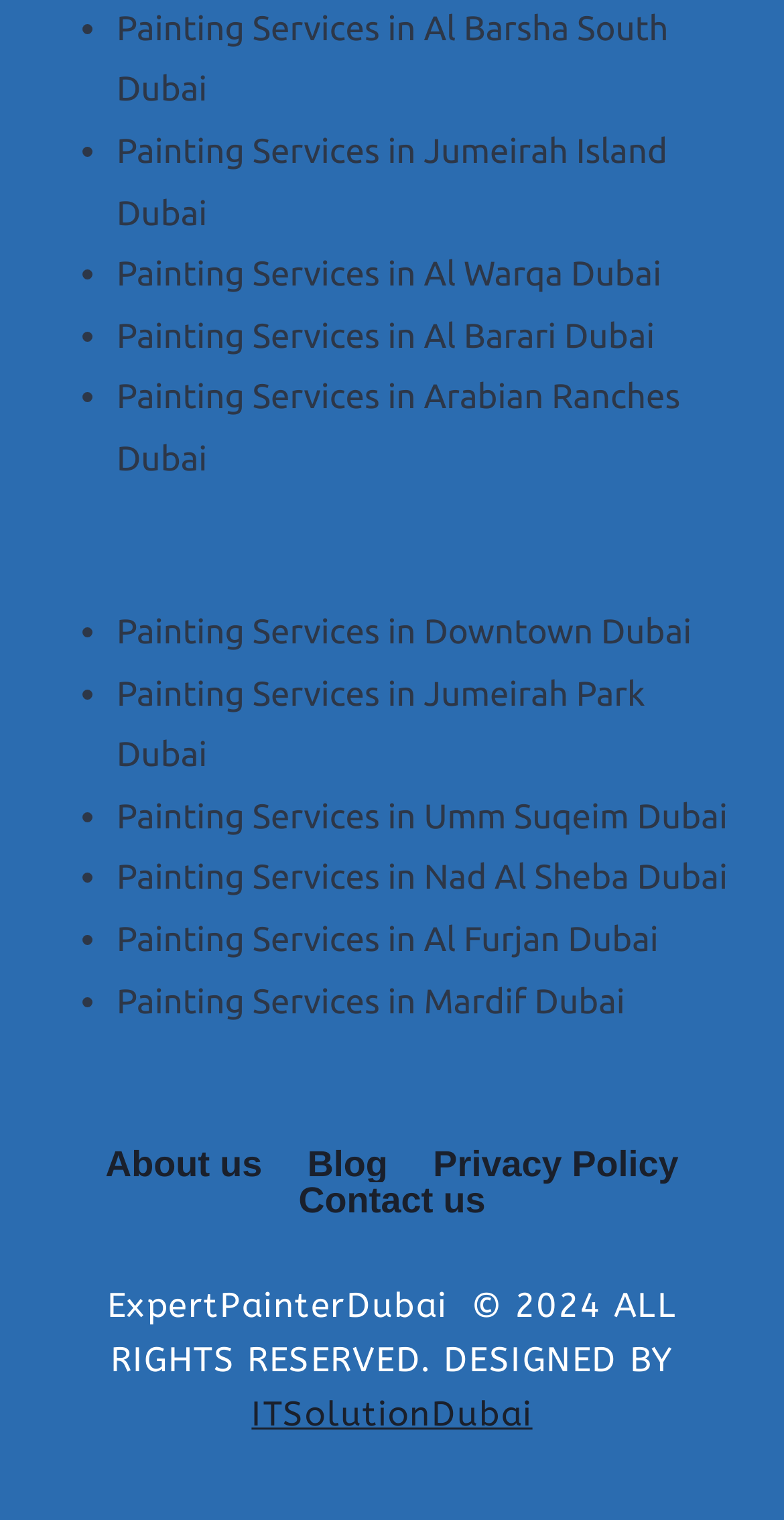Please provide the bounding box coordinates for the element that needs to be clicked to perform the instruction: "Click on Painting Services in Al Barsha South Dubai". The coordinates must consist of four float numbers between 0 and 1, formatted as [left, top, right, bottom].

[0.149, 0.006, 0.852, 0.072]